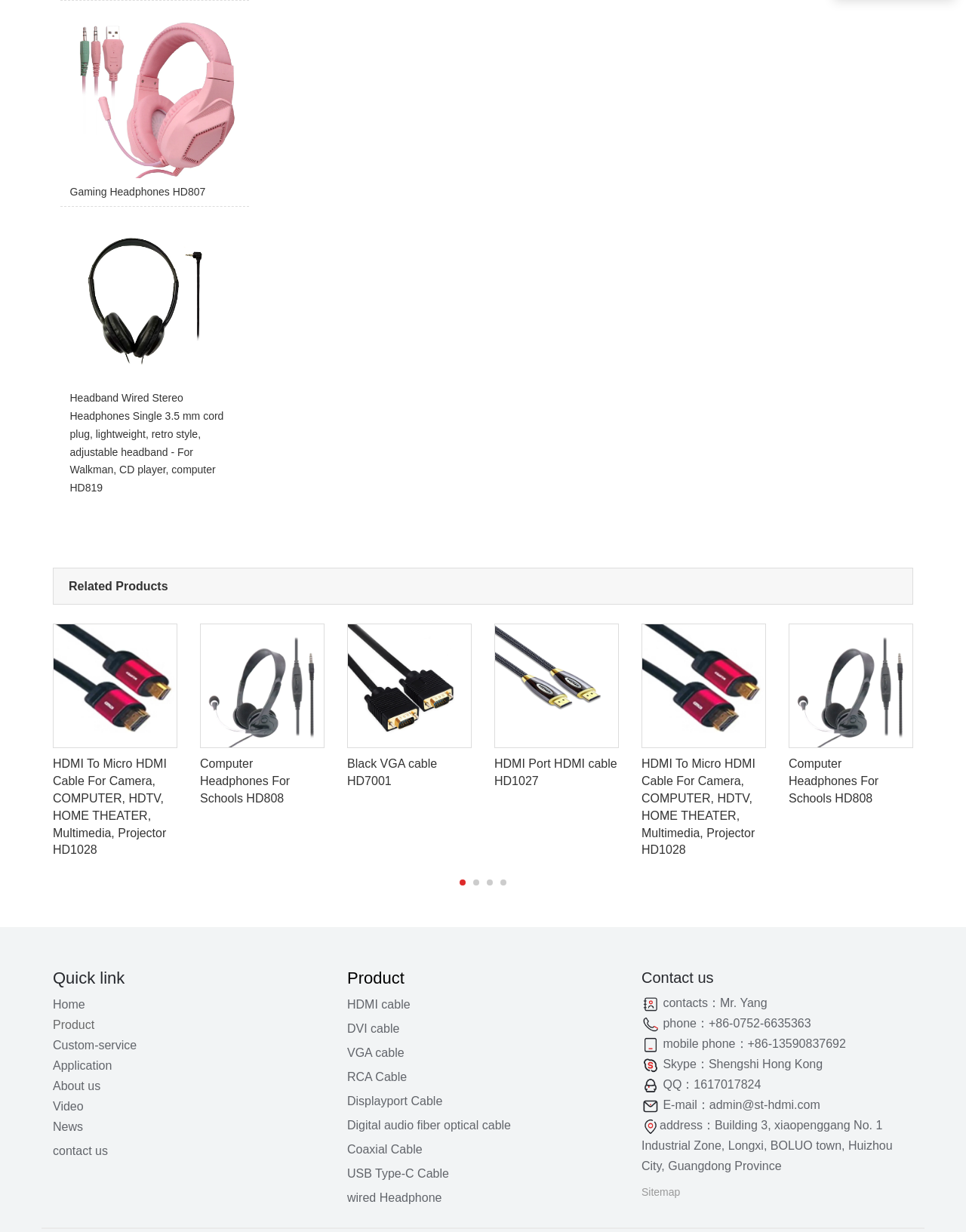Find the bounding box coordinates of the element's region that should be clicked in order to follow the given instruction: "Click the 'Post not marked as liked' button". The coordinates should consist of four float numbers between 0 and 1, i.e., [left, top, right, bottom].

None